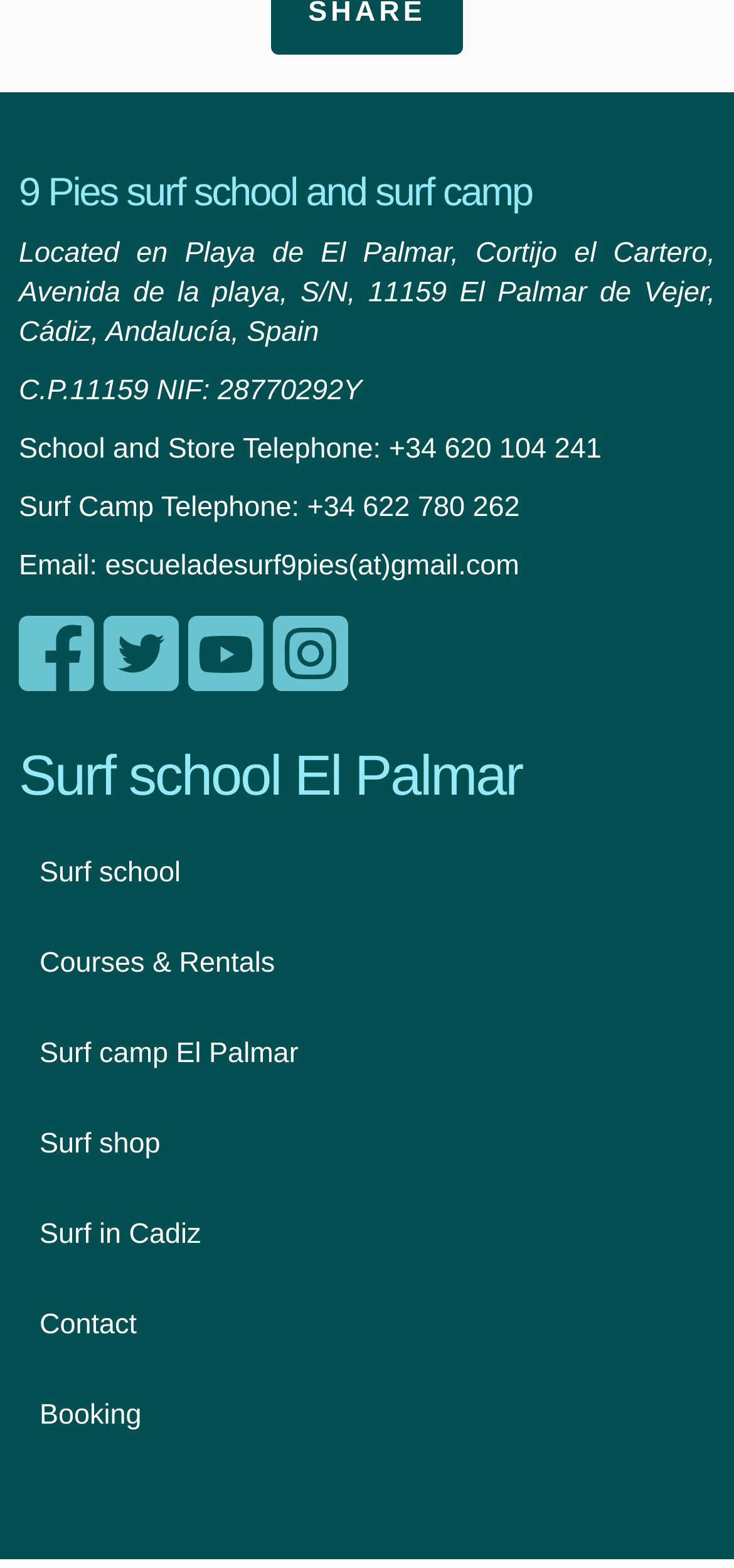What is the name of the surf school?
Please provide a detailed answer to the question.

The name of the surf school can be inferred from the heading '9 Pies surf school and surf camp' which is located at the top of the webpage.